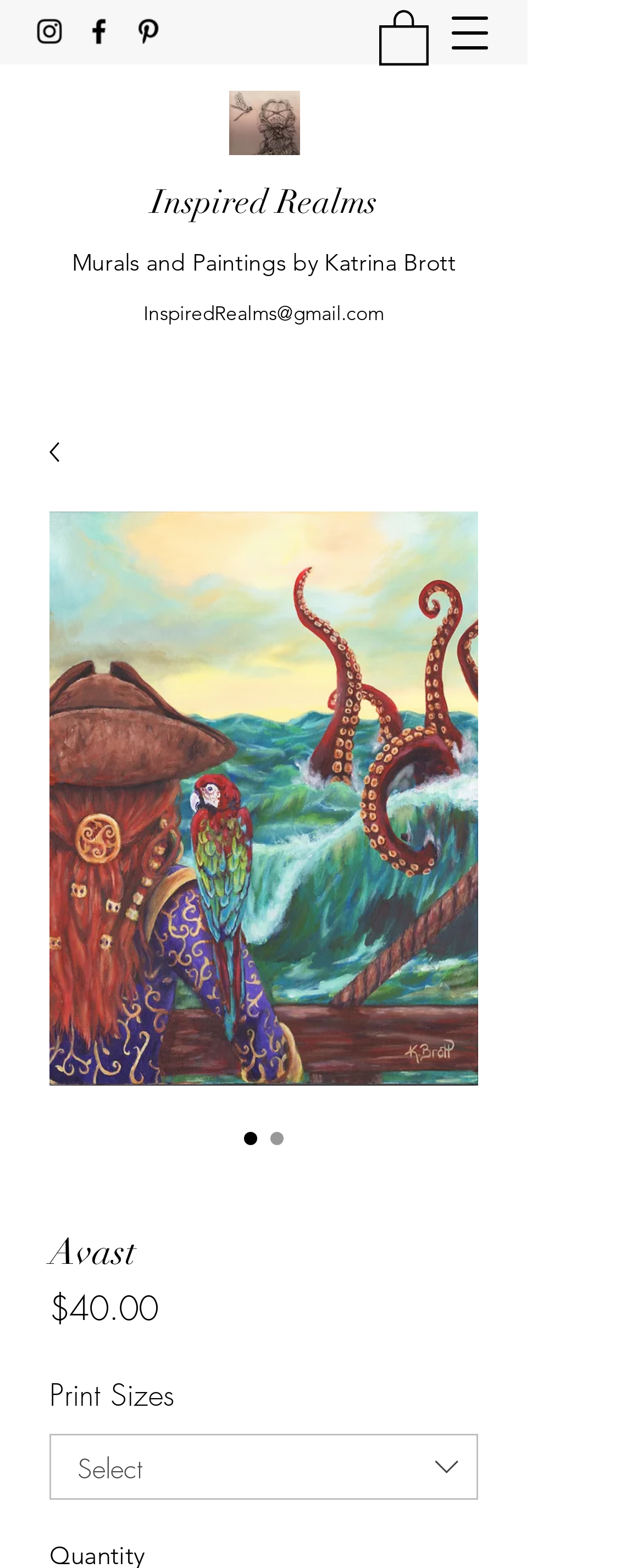Using the details from the image, please elaborate on the following question: What social media platforms are available?

The social media platforms are available in the 'Social Bar' list at the top of the webpage, which includes links to Instagram, Facebook, and Pinterest.